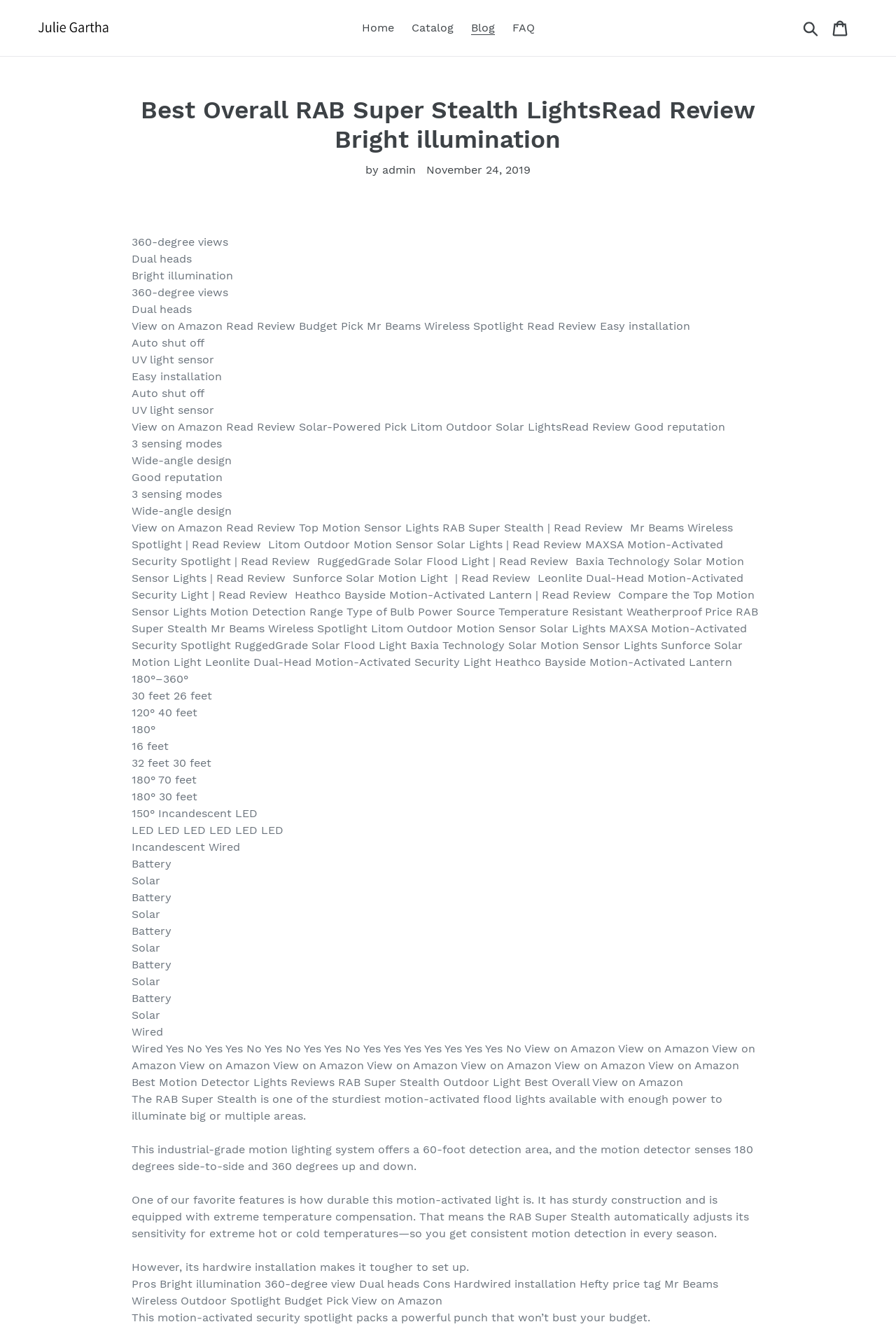What is the author of the RAB Super Stealth review?
Answer the question with a detailed explanation, including all necessary information.

I found the author's name at the top of the review, which is credited to 'admin'.